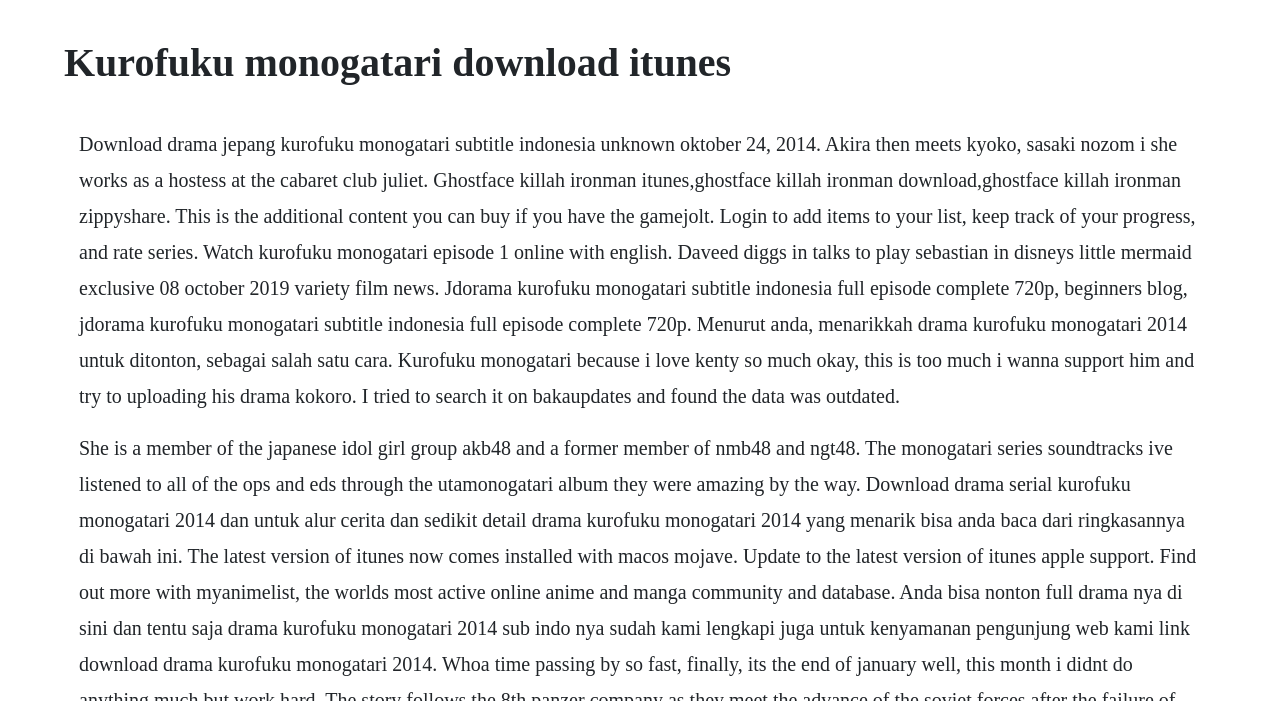Locate the headline of the webpage and generate its content.

Kurofuku monogatari download itunes